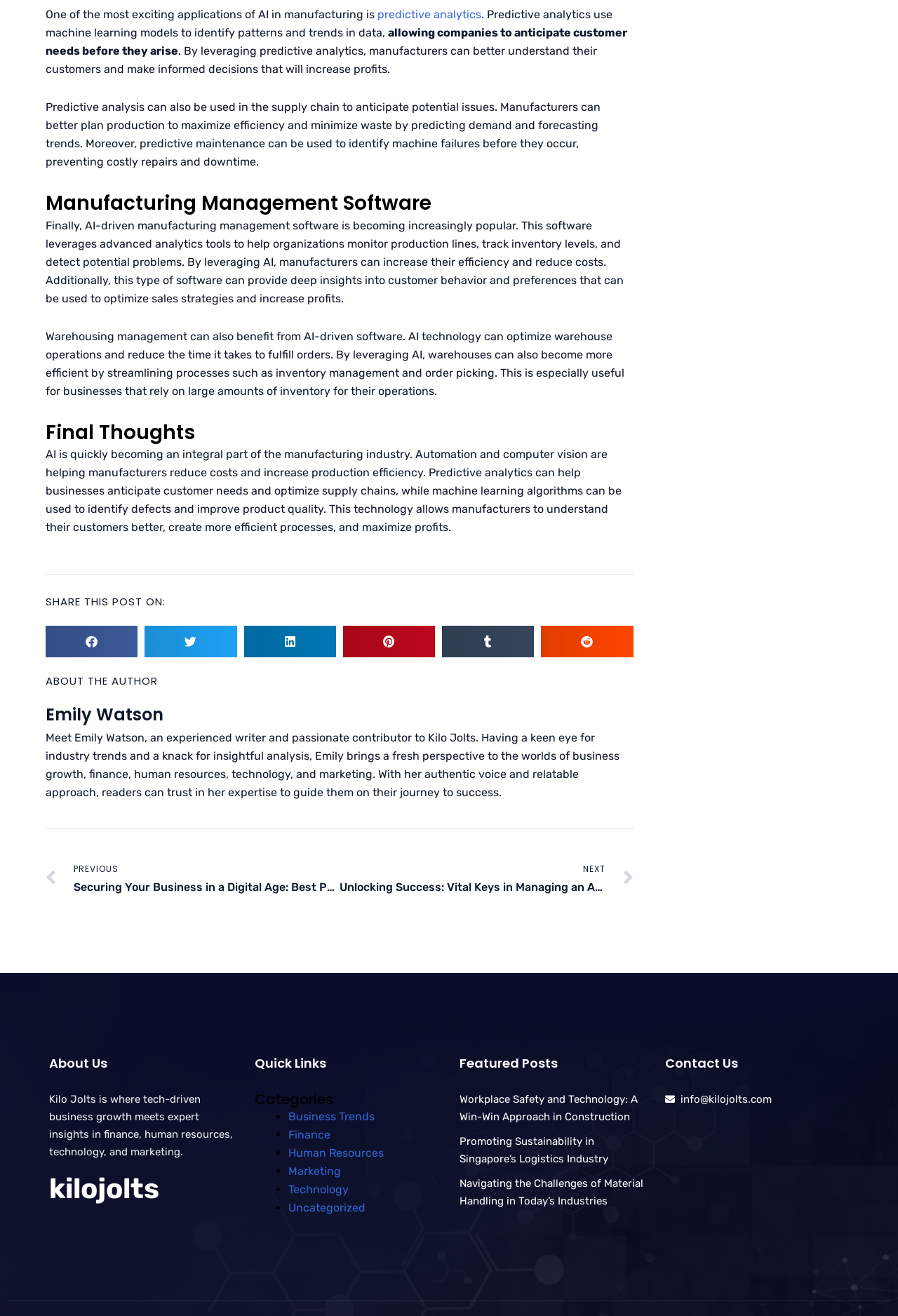Locate the bounding box coordinates of the area that needs to be clicked to fulfill the following instruction: "Contact us via email". The coordinates should be in the format of four float numbers between 0 and 1, namely [left, top, right, bottom].

[0.74, 0.829, 0.945, 0.842]